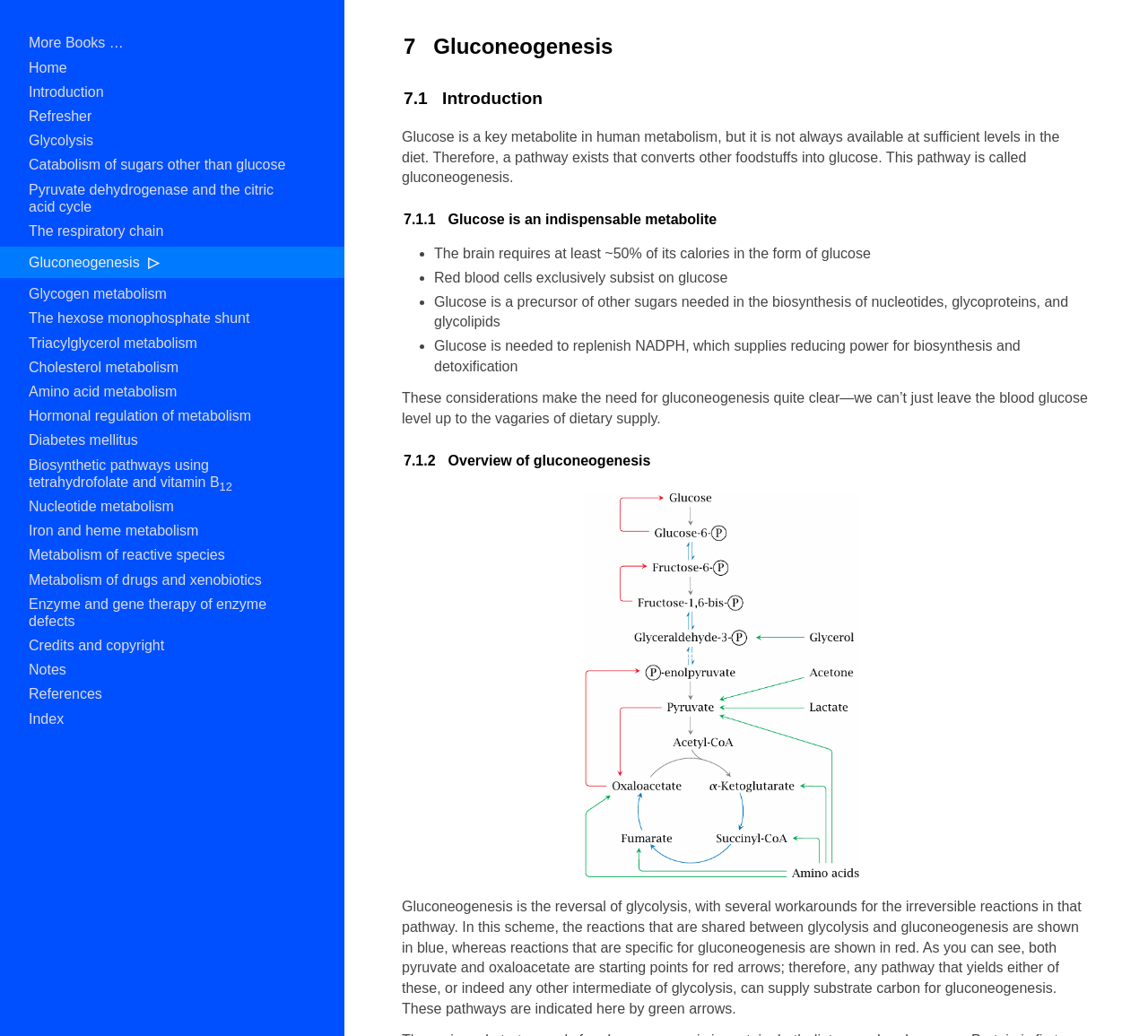Elaborate on the information and visuals displayed on the webpage.

This webpage is about free teaching materials for self-study and classroom use, specifically focused on the topic of gluconeogenesis. At the top of the page, there is a navigation menu with links to various topics, including "More Books", "Home", "Introduction", and several others related to metabolism and biochemistry.

Below the navigation menu, there is a table with two columns, where the left column contains numbers and the right column contains headings related to gluconeogenesis. The first heading is "Gluconeogenesis" itself, followed by "Introduction", "Glucose is an indispensable metabolite", and several others.

The main content of the page starts with a paragraph of text explaining the importance of glucose in human metabolism and the need for gluconeogenesis. This is followed by a list of bullet points highlighting the essential roles of glucose in the body, including its requirement by the brain and red blood cells.

Next, there is a section with a heading "Overview of gluconeogenesis" that includes an image illustrating the pathway of gluconeogenesis and its connections to other metabolic pathways. The image is accompanied by a descriptive text that explains the reversal of glycolysis and the specific reactions involved in gluconeogenesis.

Throughout the page, there are several headings and subheadings that organize the content and provide a clear structure to the topic of gluconeogenesis. The text is supplemented with images and tables to help illustrate complex biochemical concepts.